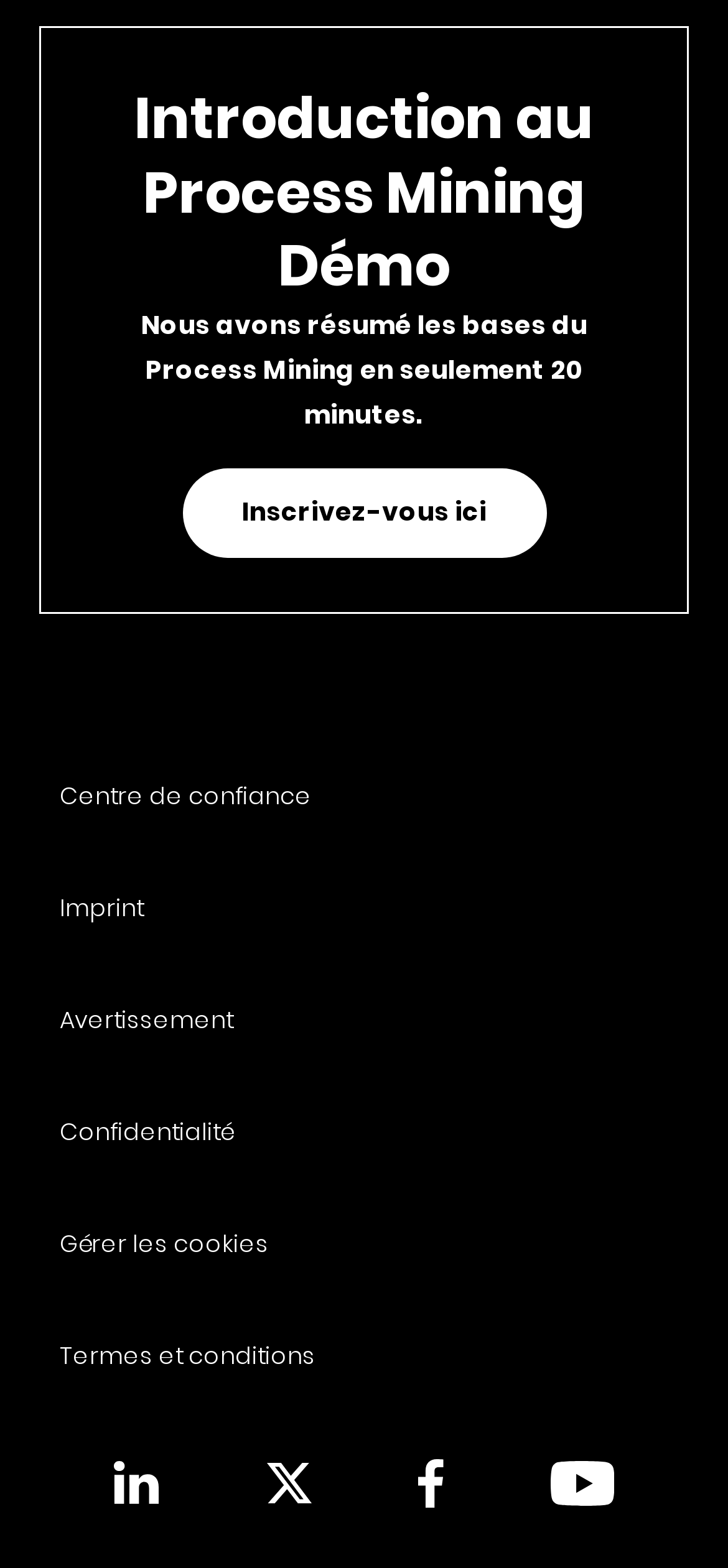Find the bounding box coordinates of the area that needs to be clicked in order to achieve the following instruction: "Check the imprint". The coordinates should be specified as four float numbers between 0 and 1, i.e., [left, top, right, bottom].

[0.082, 0.568, 0.197, 0.589]